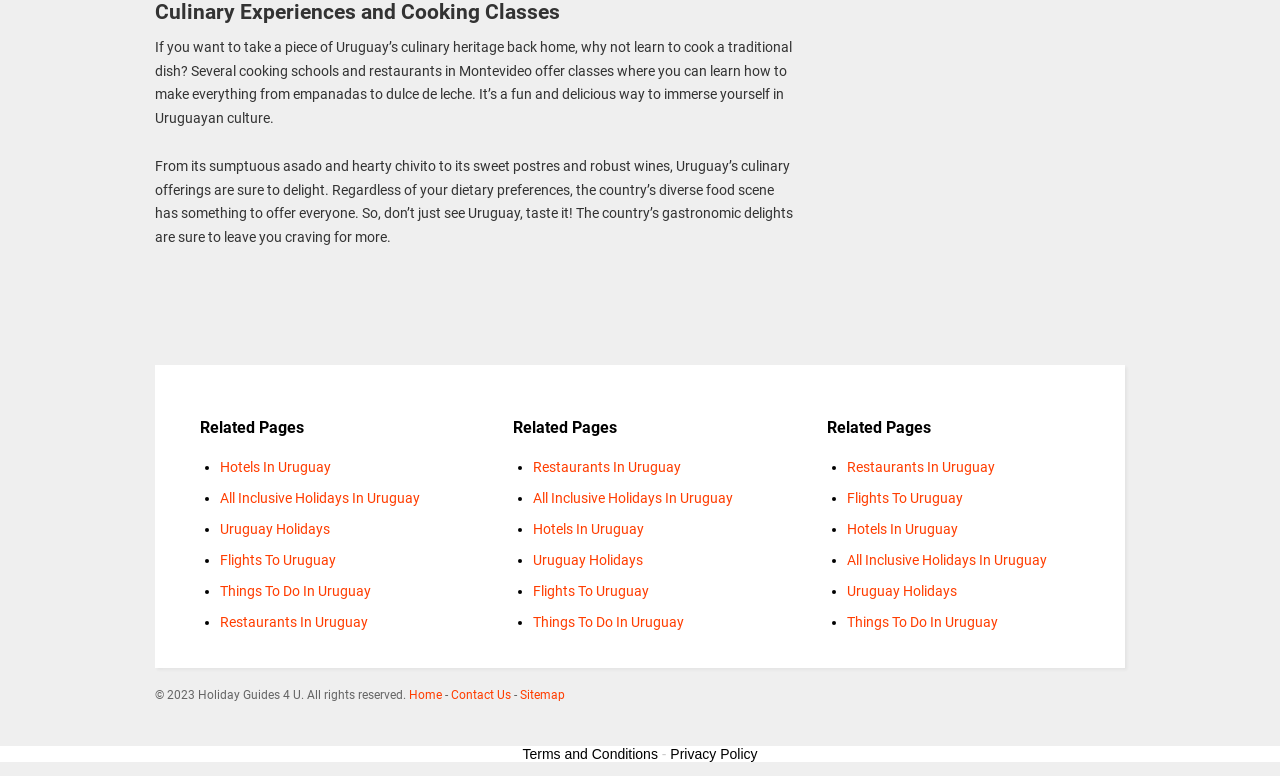Determine the coordinates of the bounding box that should be clicked to complete the instruction: "Contact Us". The coordinates should be represented by four float numbers between 0 and 1: [left, top, right, bottom].

[0.352, 0.887, 0.399, 0.905]